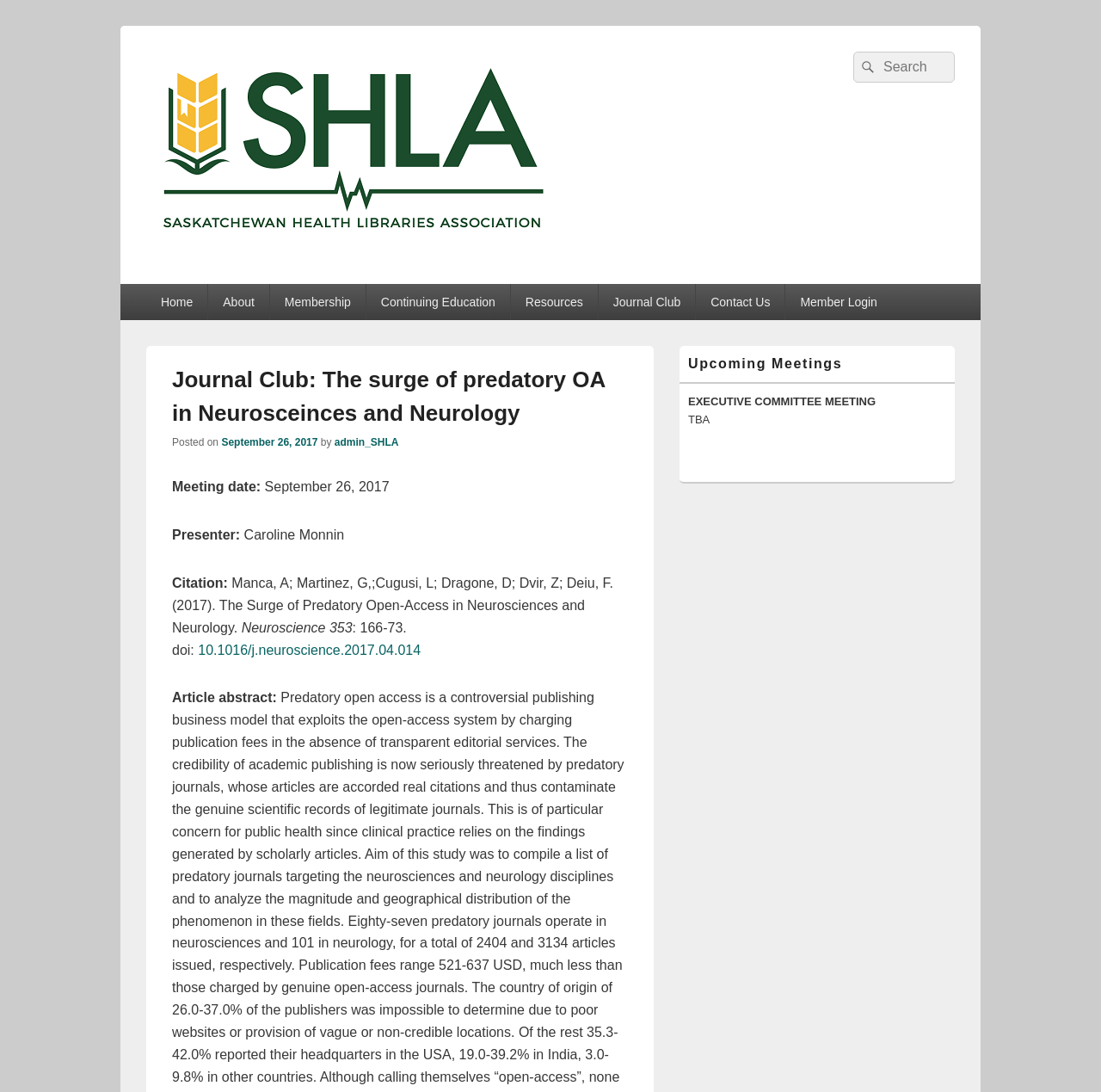Specify the bounding box coordinates of the region I need to click to perform the following instruction: "Check upcoming meetings". The coordinates must be four float numbers in the range of 0 to 1, i.e., [left, top, right, bottom].

[0.617, 0.325, 0.867, 0.352]